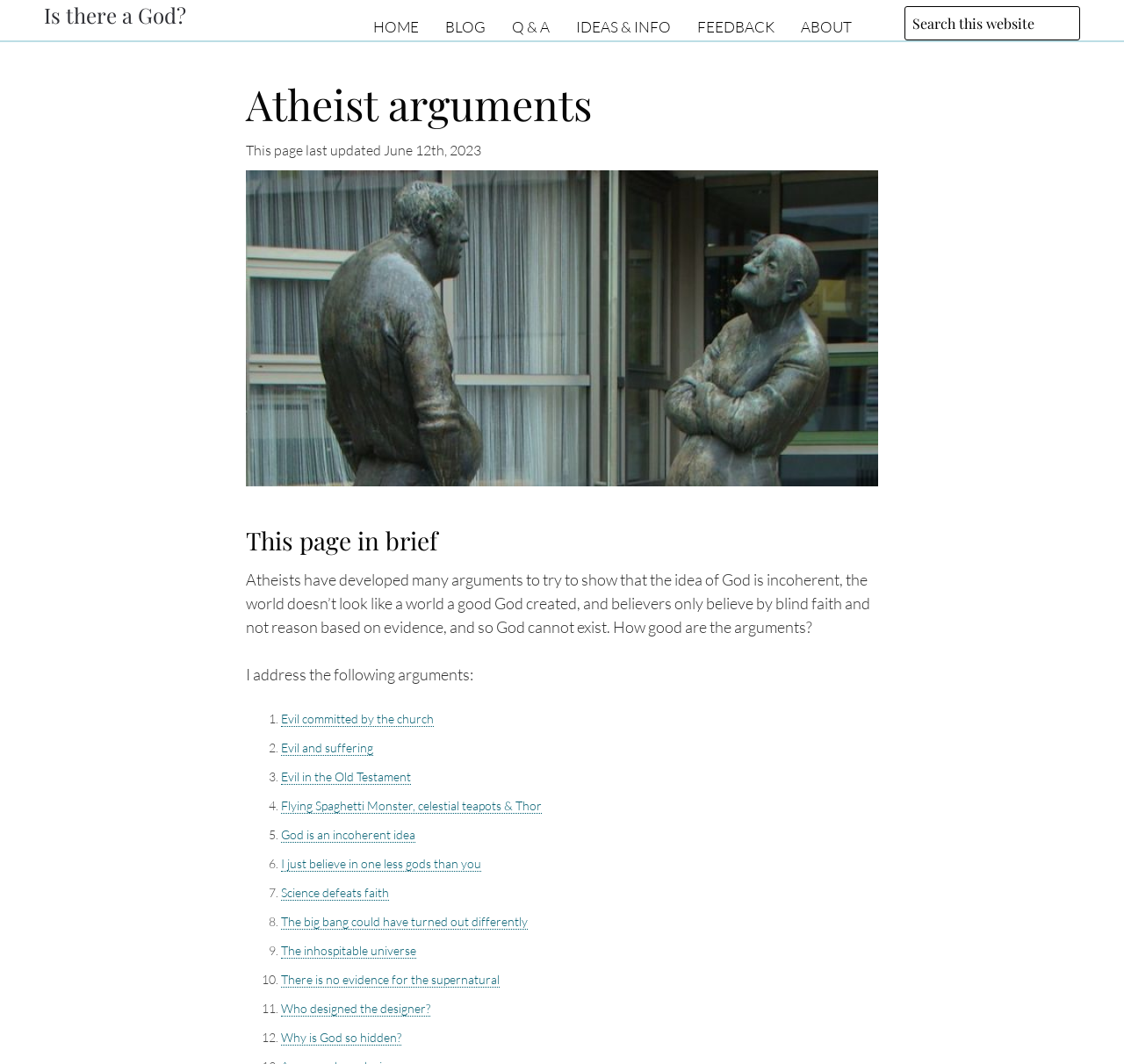Given the description of a UI element: "Home", identify the bounding box coordinates of the matching element in the webpage screenshot.

[0.316, 0.008, 0.38, 0.032]